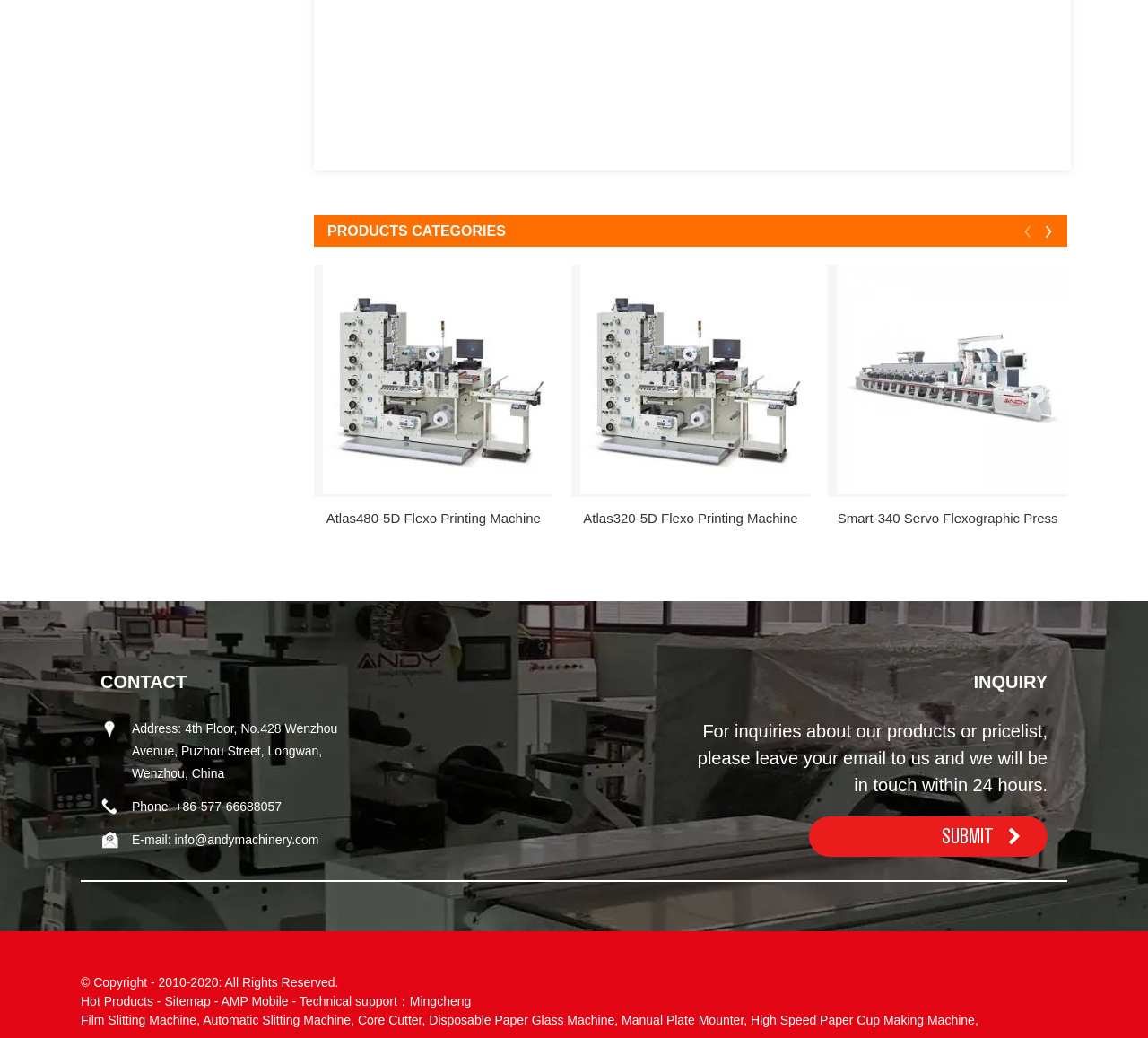Pinpoint the bounding box coordinates of the clickable area necessary to execute the following instruction: "Submit an inquiry". The coordinates should be given as four float numbers between 0 and 1, namely [left, top, right, bottom].

[0.705, 0.787, 0.912, 0.825]